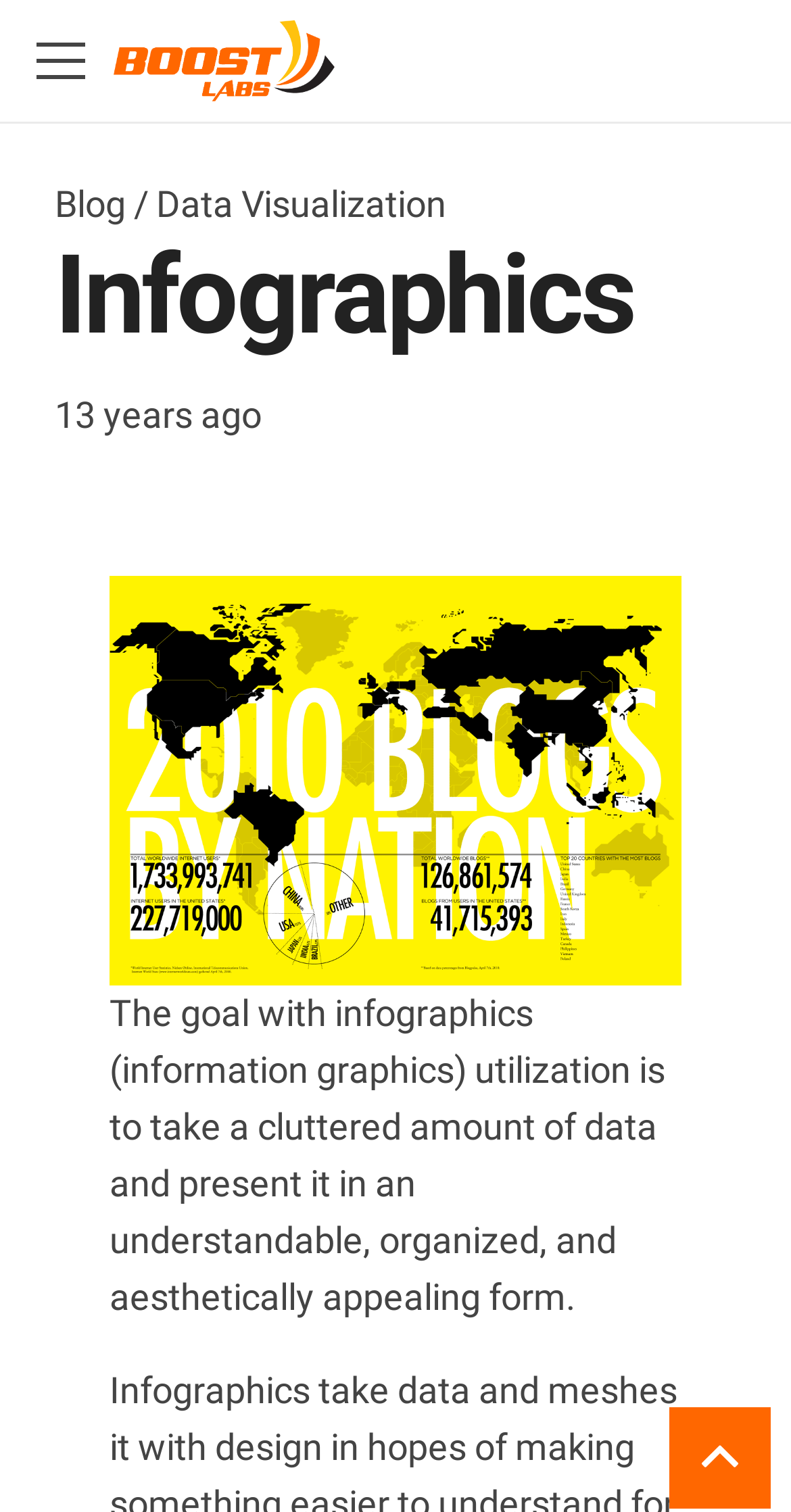How old is the blog post?
Give a thorough and detailed response to the question.

The blog post was published on December 1, 2011, at 15:32:13 America/New_York, which is 13 years ago according to the time stamp on the webpage.